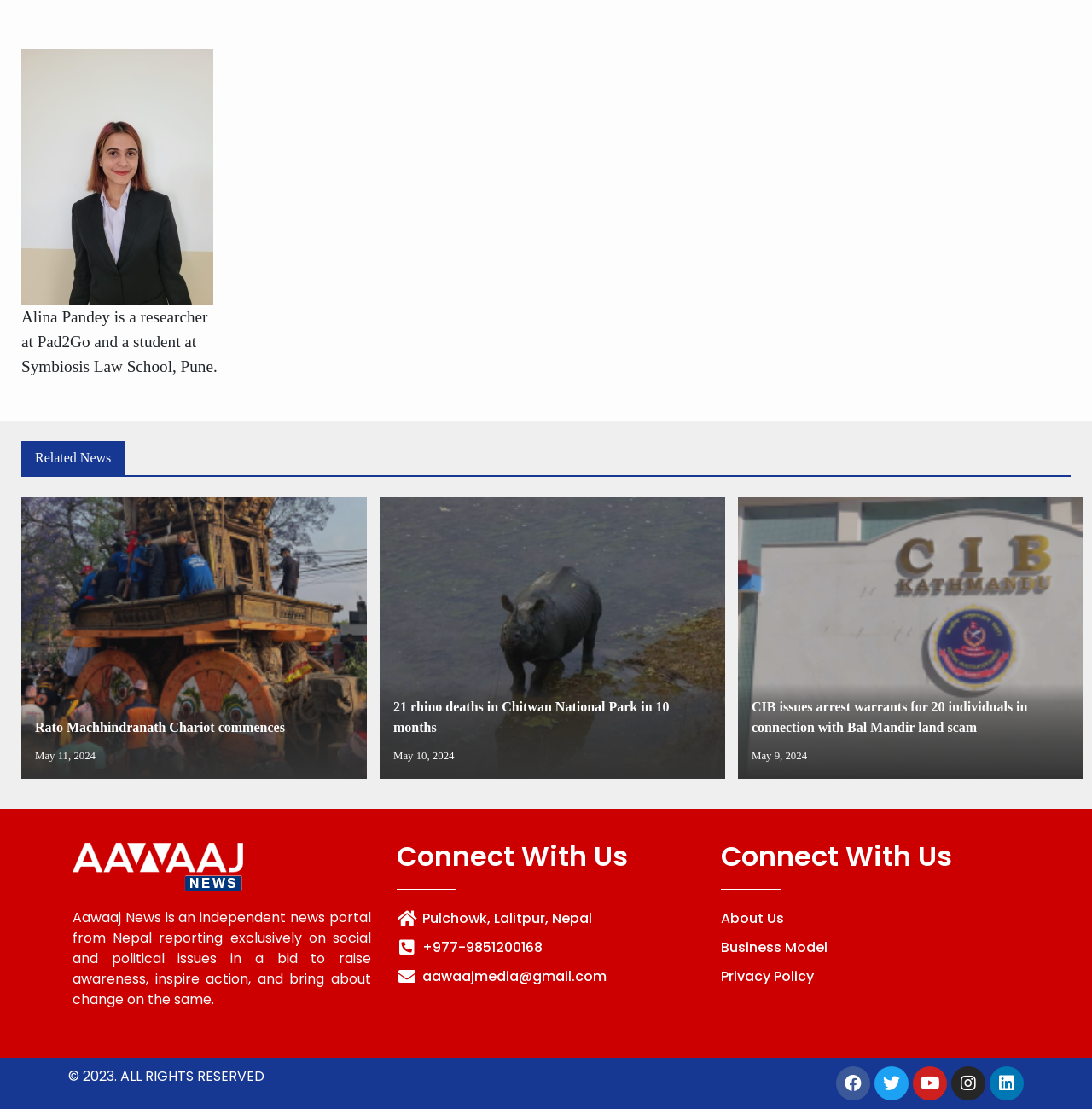Could you find the bounding box coordinates of the clickable area to complete this instruction: "Learn about 'HOLOCAUST'"?

None